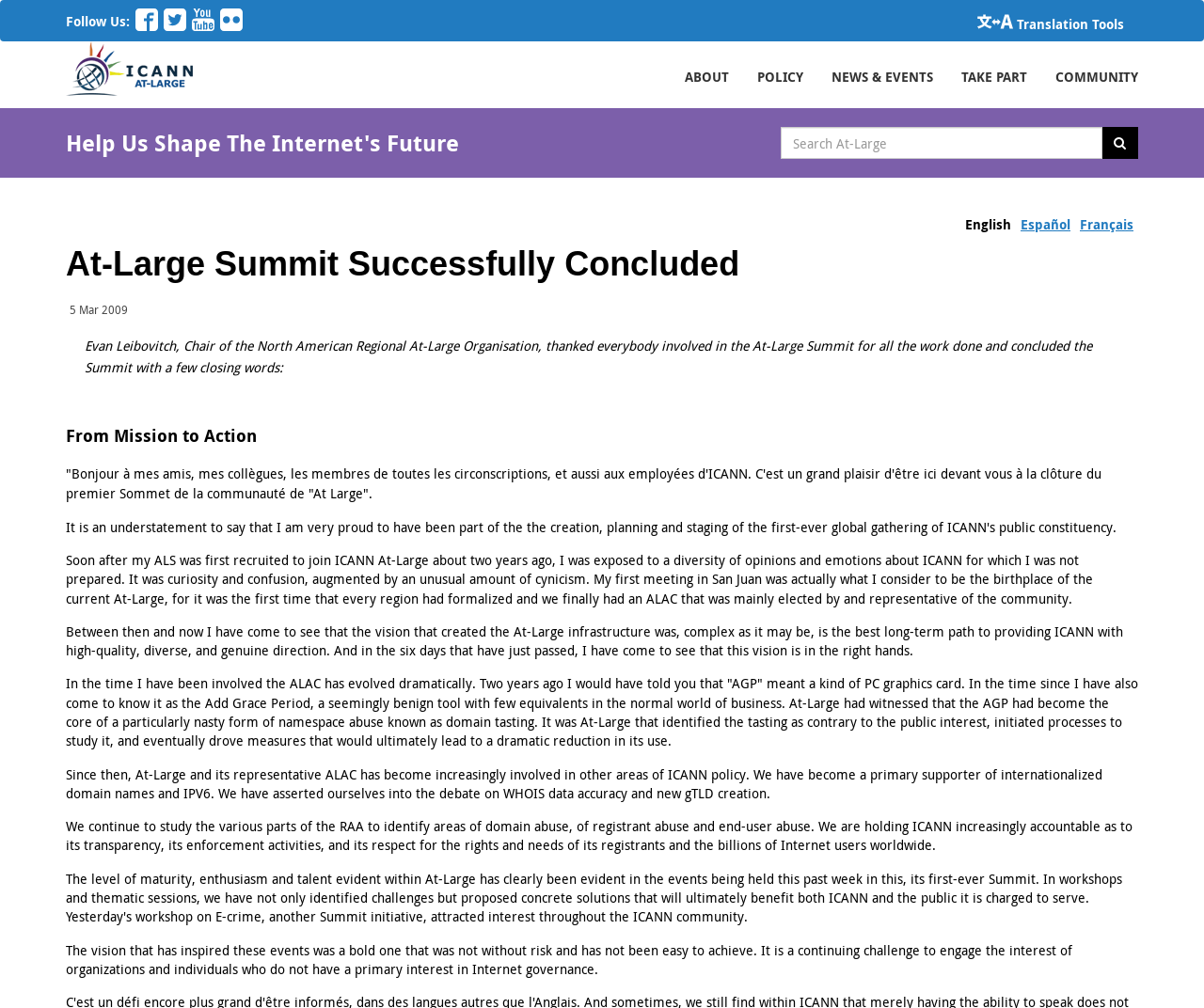Deliver a detailed narrative of the webpage's visual and textual elements.

The webpage is about the At-Large Summit, which has successfully concluded. At the top, there is a section with social media links, including Facebook, Twitter, Youtube, and Flicker, accompanied by their respective icons. Below this section, there is a logo of At-Large on the left, and a navigation menu with links to ABOUT, POLICY, NEWS & EVENTS, TAKE PART, and COMMUNITY on the right.

On the right side of the page, there is a search bar with a search button and a dropdown list of languages, including English, Español, and Français. Below the navigation menu, there is a heading that announces the successful conclusion of the At-Large Summit.

The main content of the page is a speech by Evan Leibovitch, the Chair of the North American Regional At-Large Organisation, where he thanks everyone involved in the summit and shares his thoughts on the progress of the At-Large community. The speech is divided into several paragraphs, discussing the community's vision, its evolution, and its achievements in promoting internationalized domain names, IPV6, and fighting against domain abuse.

Throughout the page, there are no images except for the social media icons, the At-Large logo, and the icon for the translation tool. The layout is clean, with a clear hierarchy of headings and paragraphs, making it easy to read and follow.